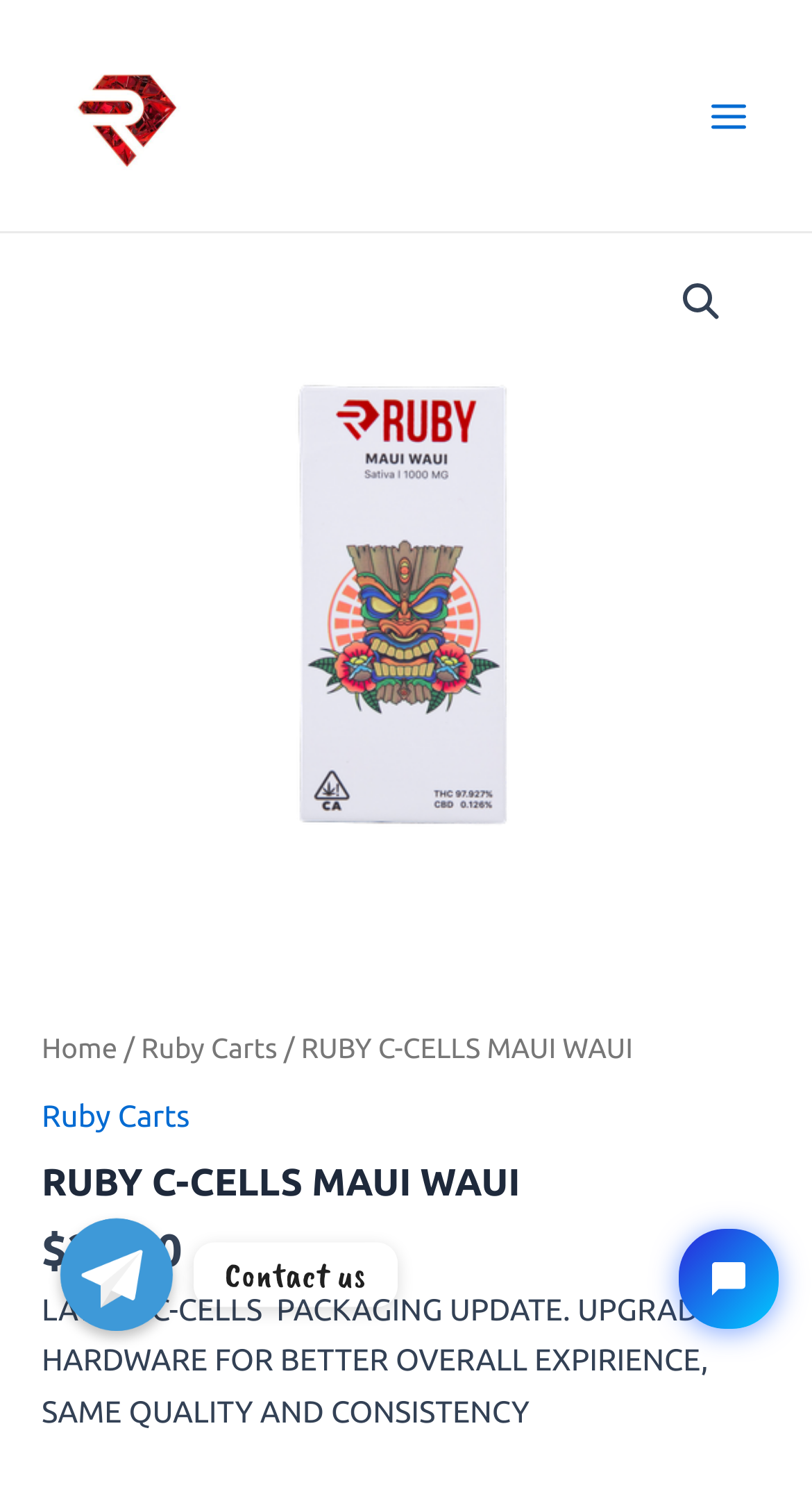Provide the bounding box coordinates for the UI element that is described as: "Main Menu".

[0.845, 0.049, 0.949, 0.105]